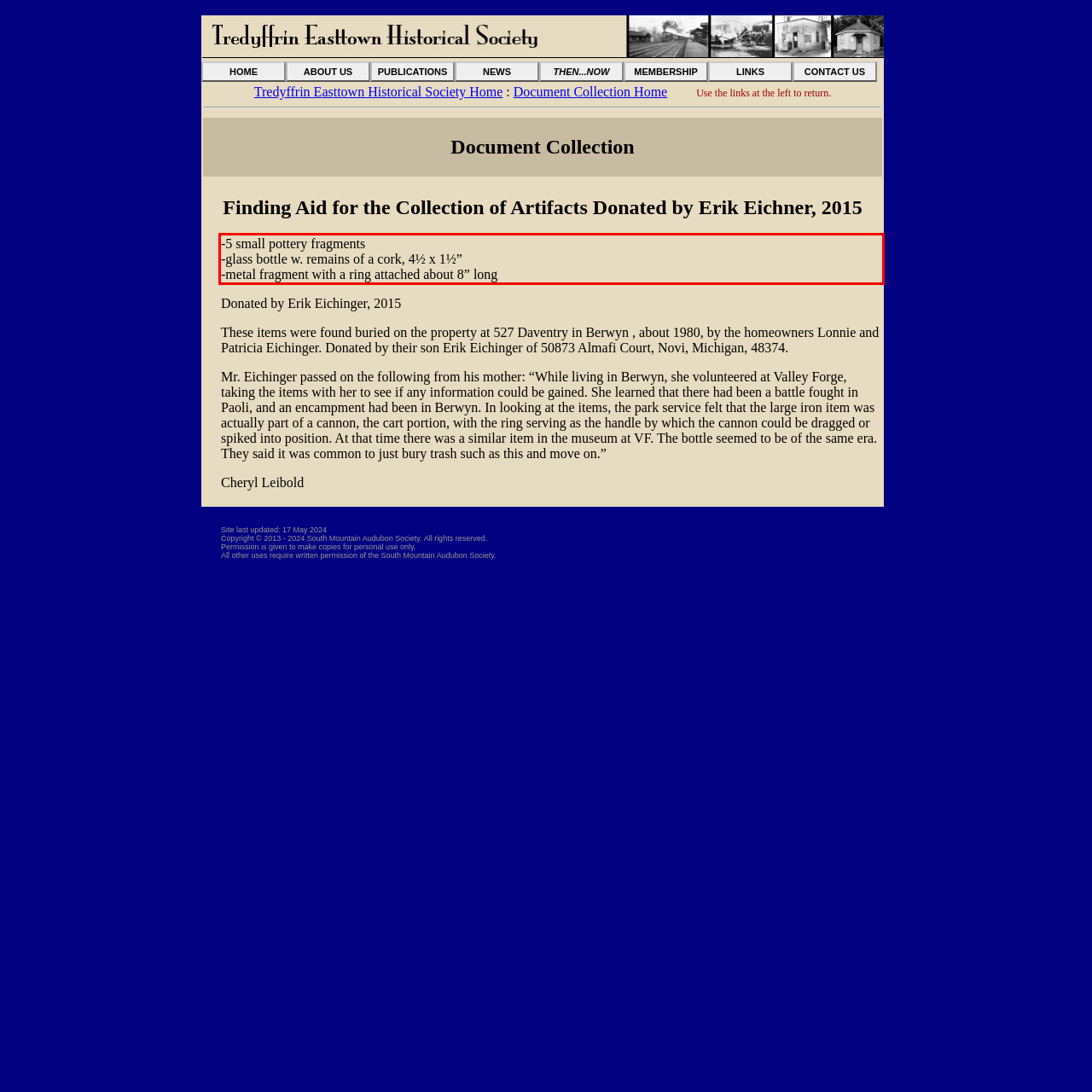You are provided with a screenshot of a webpage featuring a red rectangle bounding box. Extract the text content within this red bounding box using OCR.

-5 small pottery fragments -glass bottle w. remains of a cork, 4½ x 1½” -metal fragment with a ring attached about 8” long